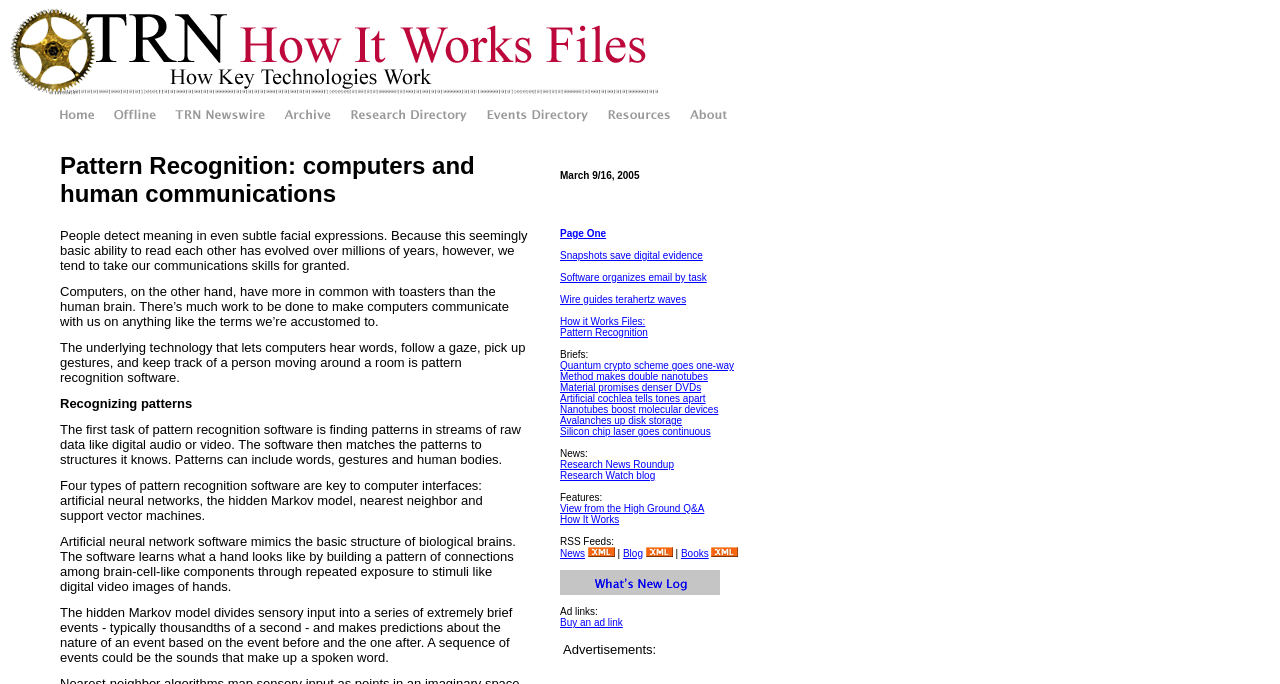Describe all visible elements and their arrangement on the webpage.

This webpage is about pattern recognition, specifically its application in computers and human communication. At the top, there is a logo image on the left and a blank space on the right. Below this, there is a heading that reads "Pattern Recognition: computers and human communications" followed by a date "March 9/16, 2005". 

On the left side of the page, there is a main content area that discusses the concept of pattern recognition. The text explains that pattern recognition software is used to identify patterns in streams of raw data, such as digital audio or video, and matches them to known structures. It also mentions four types of pattern recognition software: artificial neural networks, the hidden Markov model, nearest neighbor, and support vector machines. 

The main content area is divided into several sections, each explaining a specific aspect of pattern recognition. There are five sections in total, each with a descriptive heading and a block of text that provides more information. 

On the right side of the page, there are several links and sections organized into categories. The categories include "Page One", "Briefs", "News", "Features", "RSS Feeds", and "Ad links". Each category has multiple links to related articles or resources. There are also several images scattered throughout the right side of the page, likely accompanying the links and sections. 

At the very bottom of the page, there is a section with links to buy ad links.